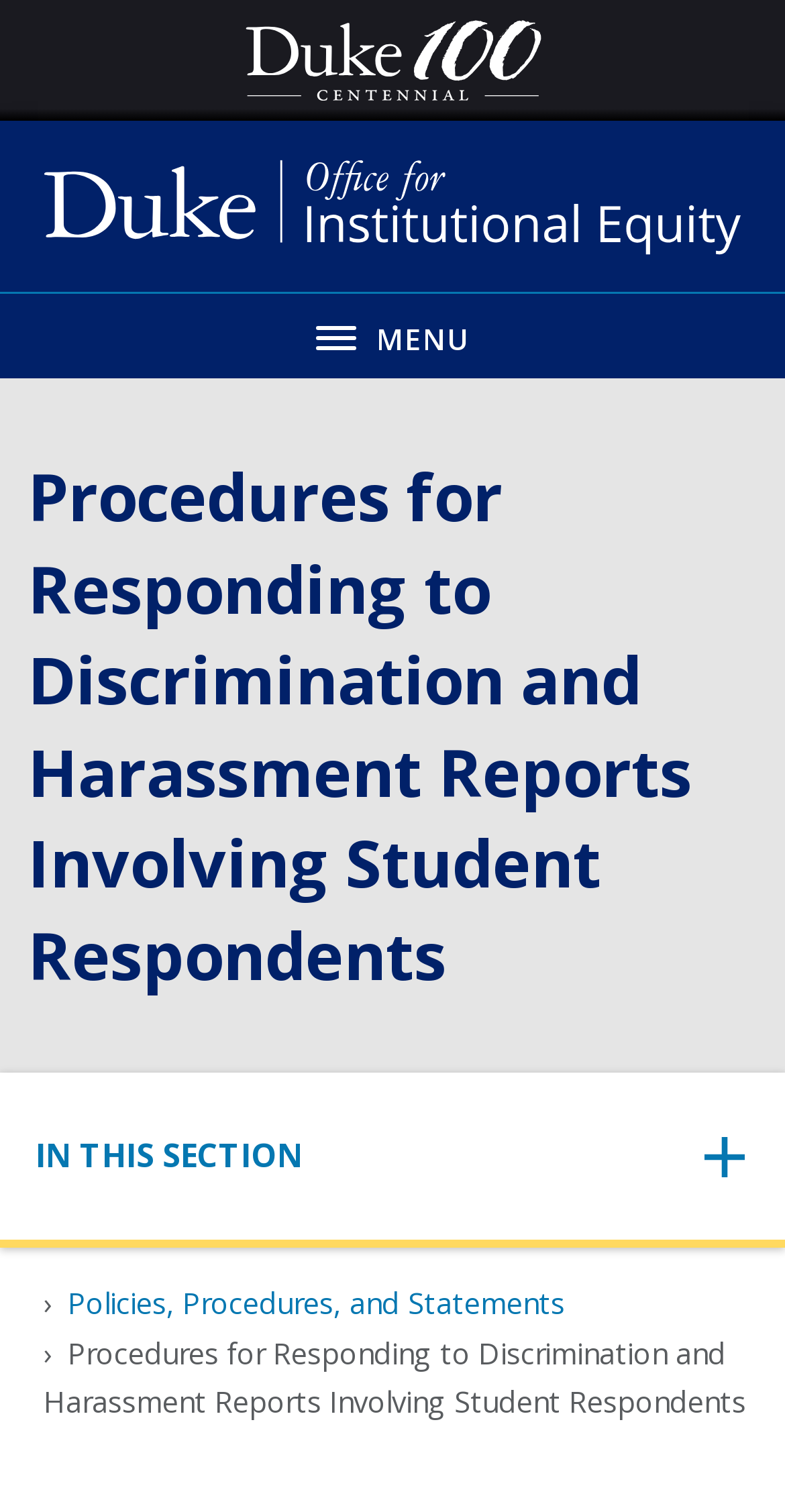How many links are there in the breadcrumb navigation?
Look at the image and respond to the question as thoroughly as possible.

I found one link element with the text 'Policies, Procedures, and Statements' inside the breadcrumb navigation element, indicating that there is only one link in this navigation menu.